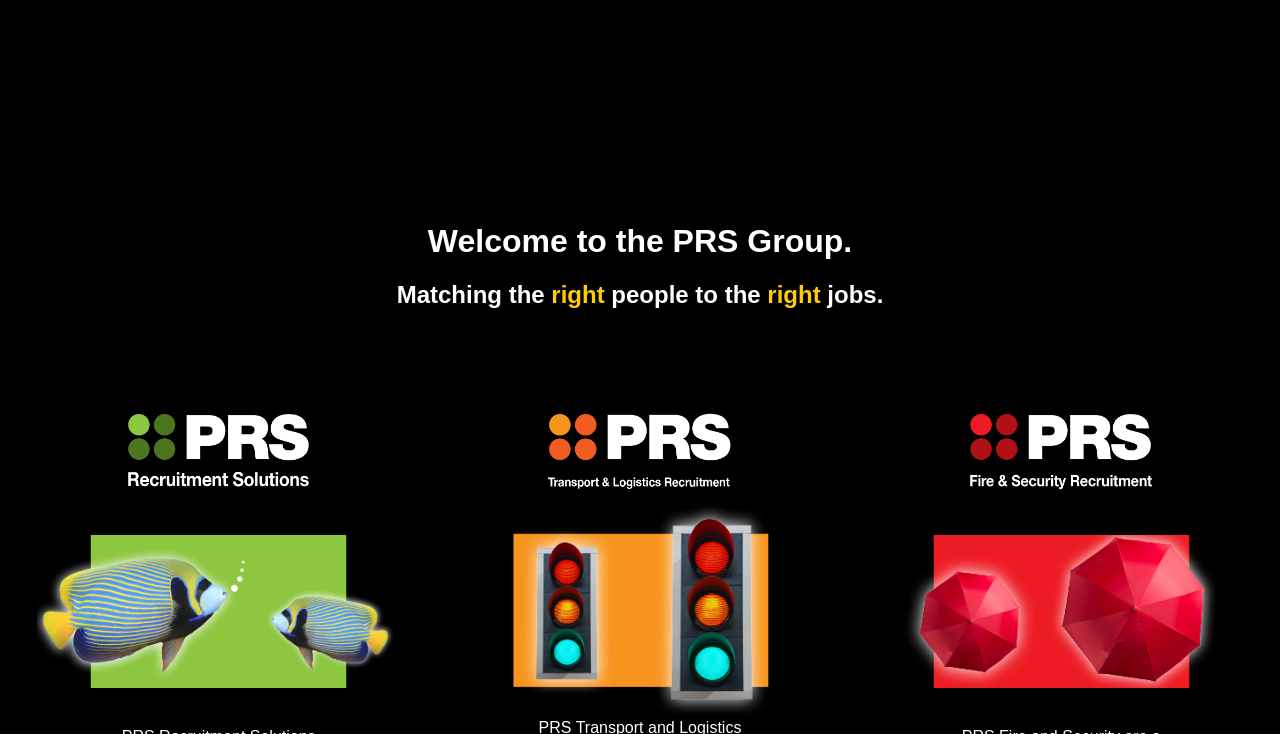Explain in detail what you observe on this webpage.

The webpage is about PRS, a recruitment agency that specializes in matching the right people to the right jobs. At the top of the page, there are two headings that introduce the company's mission. The first heading reads "Welcome to the PRS Group" and is located near the top left corner of the page. The second heading, "Matching the right people to the right jobs," is positioned below the first one.

On the top right side of the page, there is a PRS Recruitment logo, which is accompanied by a recruitment splash image that takes up a significant portion of the page. Below the logo, there are two sections, each featuring a logo and a splash image. The first section has a PRS Transport and Logistics logo on the left, accompanied by a Transport and Logistics splash image that takes up more space. The second section has a PRS Fire and Security logo on the right, accompanied by a Fire and Security splash image that occupies a similar amount of space.

Overall, the page has a total of five images, including the PRS Recruitment logo and four splash images, each related to a specific sector that PRS operates in. The headings and images are strategically placed to create a visually appealing and informative layout that effectively communicates the company's services and expertise.